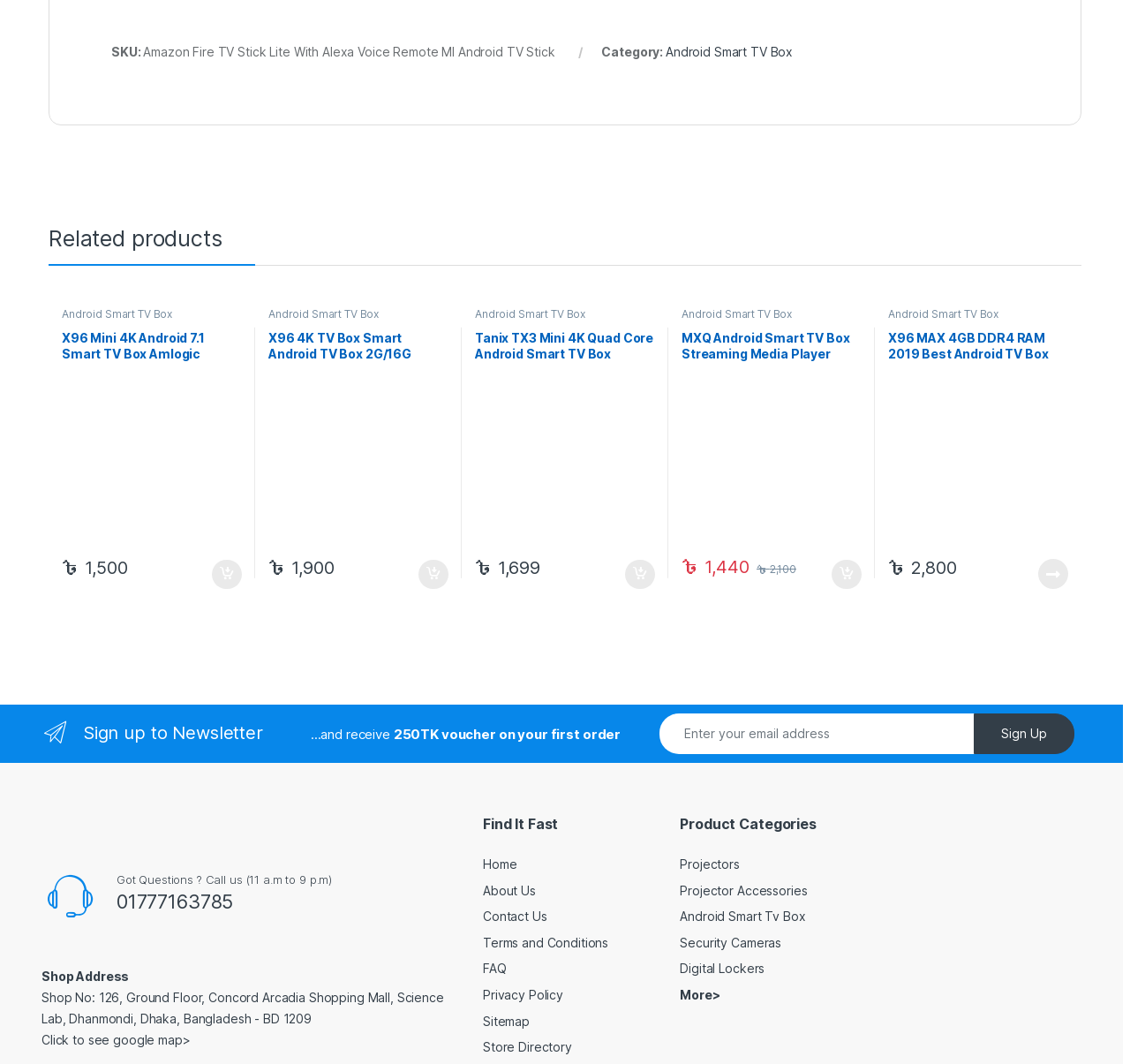Identify the bounding box coordinates of the element to click to follow this instruction: 'Click on 'Add “X96 Mini 4K Android 7.1 Smart TV Box Amlogic S905W 1G/8G” to your cart''. Ensure the coordinates are four float values between 0 and 1, provided as [left, top, right, bottom].

[0.188, 0.526, 0.214, 0.554]